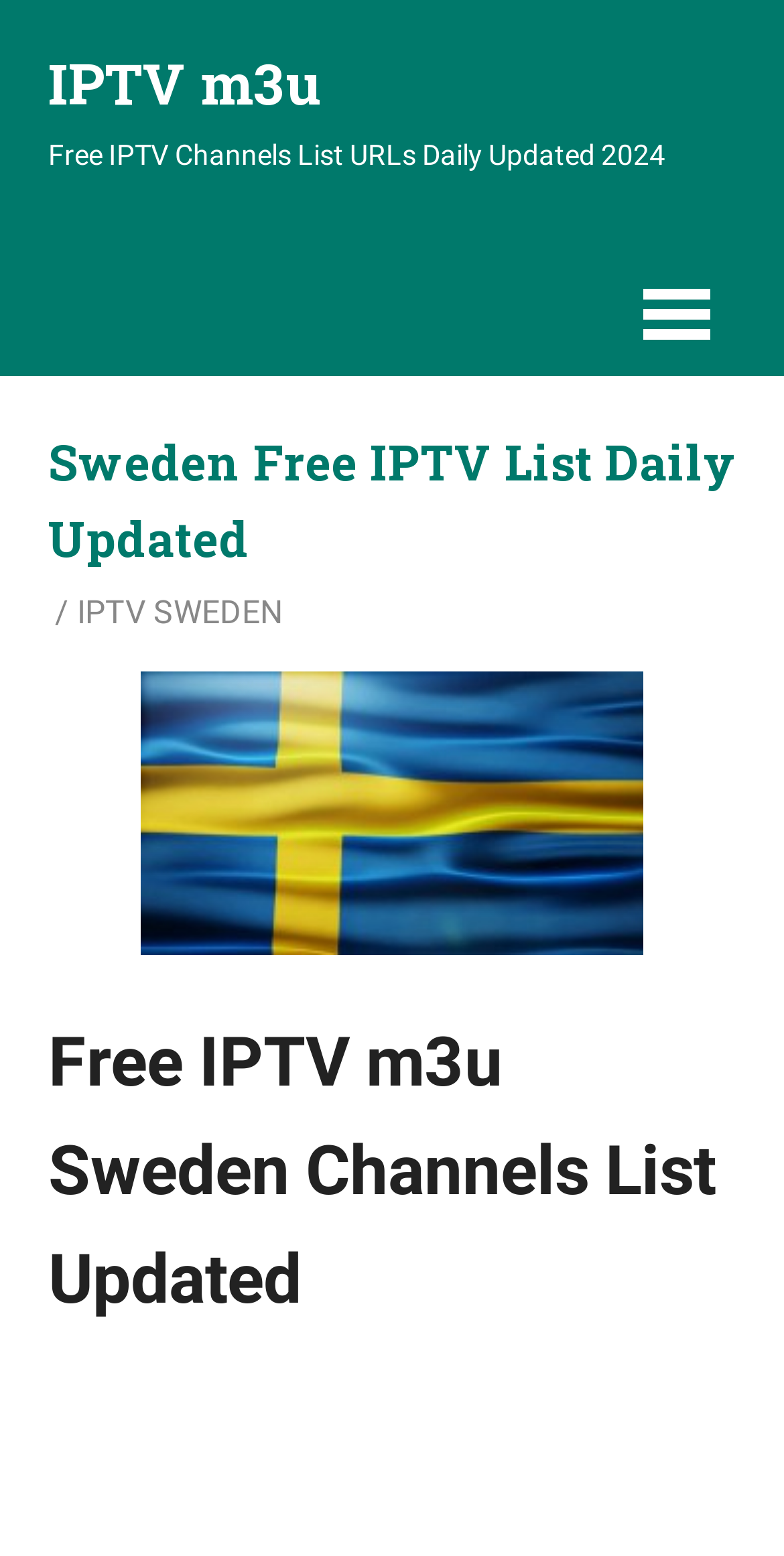What is the update frequency of the IPTV list?
Answer the question with a single word or phrase, referring to the image.

Daily